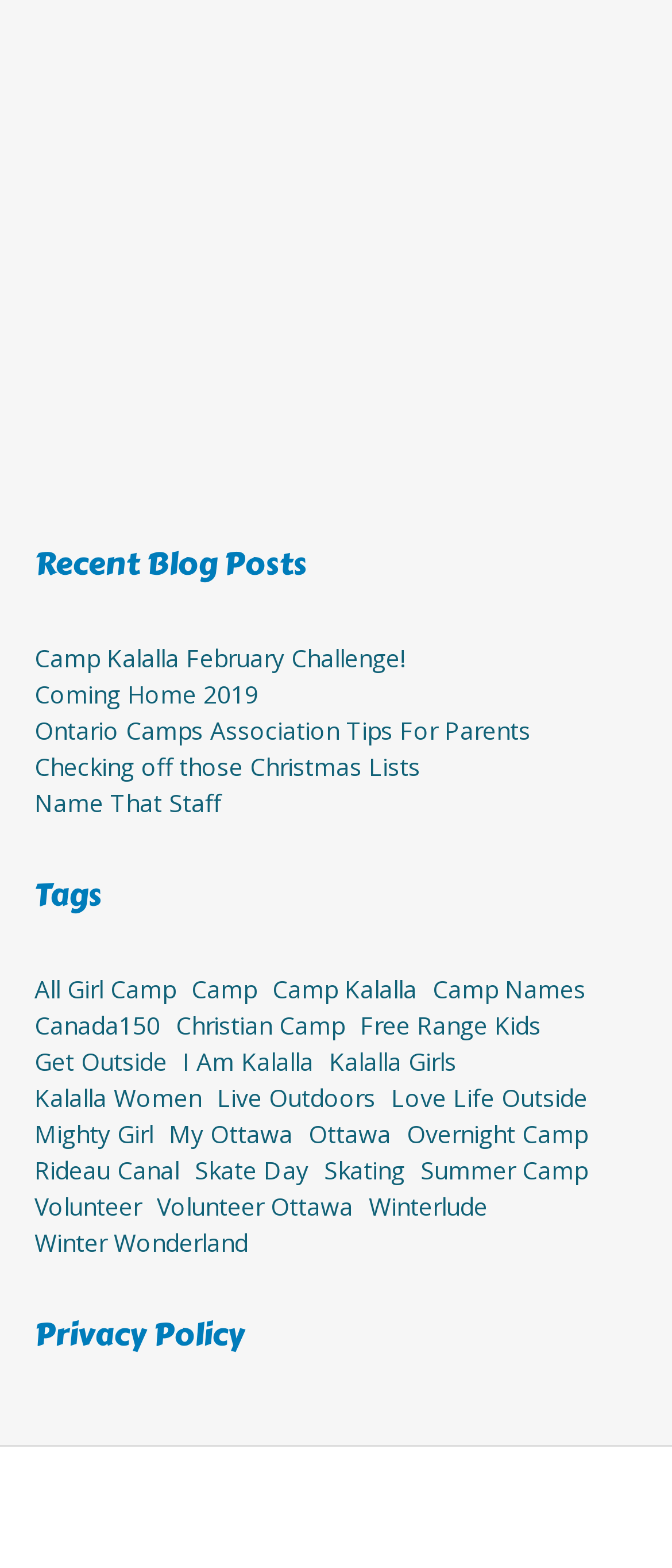How many categories are listed?
Answer the question with just one word or phrase using the image.

24